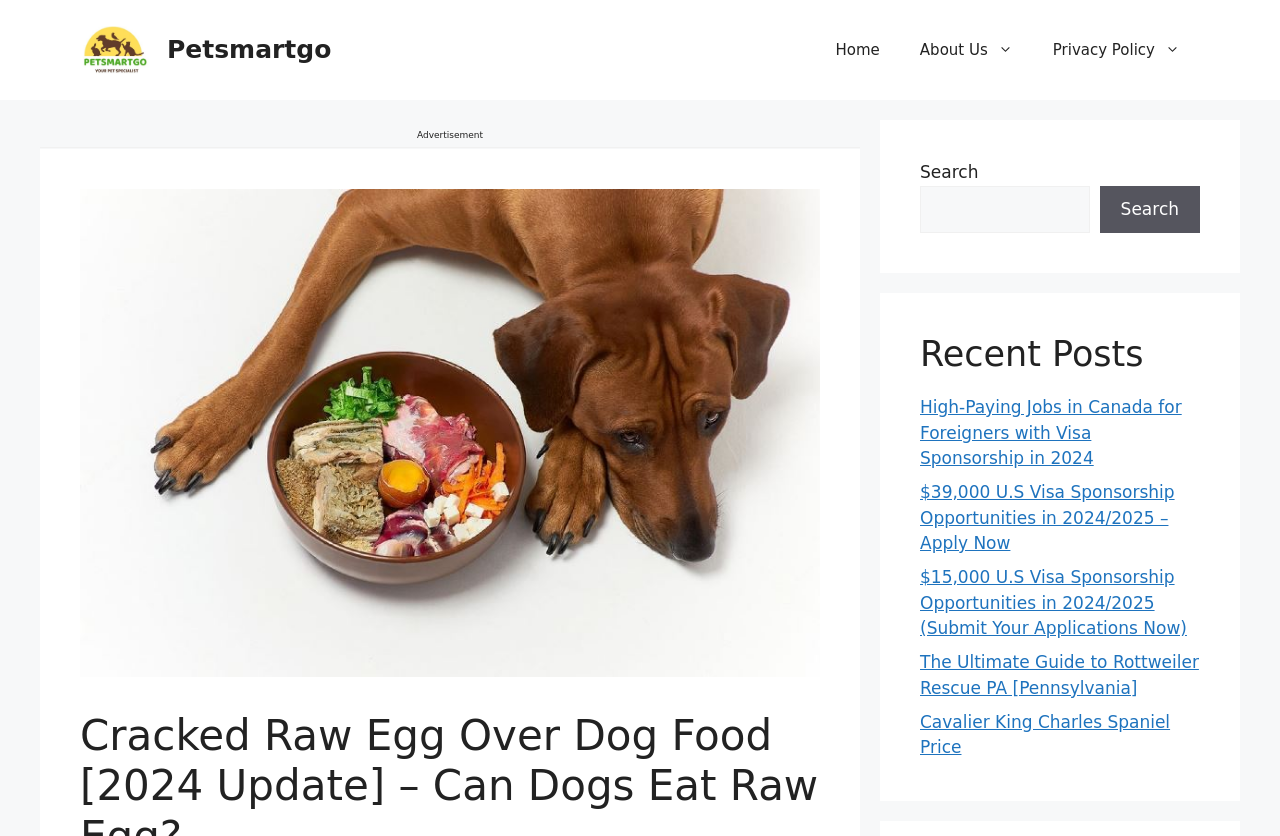How many links are in the navigation menu?
Using the image as a reference, answer the question with a short word or phrase.

3